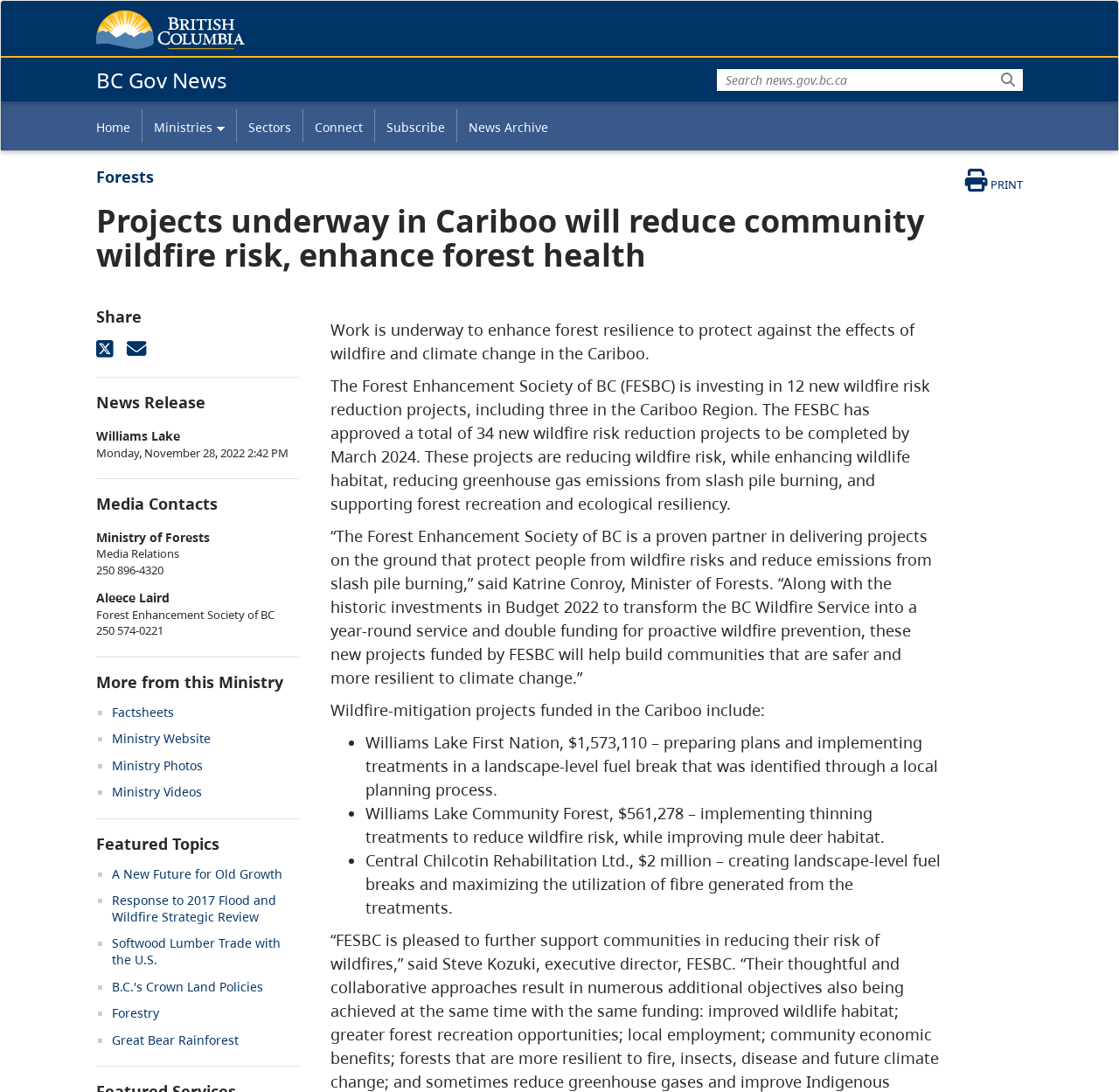Explain the webpage's design and content in an elaborate manner.

The webpage is about a news release from the BC Government, specifically the Ministry of Forests, regarding projects to reduce community wildfire risk and enhance forest health in the Cariboo region. 

At the top of the page, there is a navigation menu with links to the main sections of the website, including Home, Ministries, Sectors, Connect, Subscribe, and News Archive. Below this, there is a search bar and a link to print the page. 

The main content of the page is divided into several sections. The first section has a heading "Forests" and a link to the Forests webpage. Below this, there is a news release with a heading "Projects underway in Cariboo will reduce community wildfire risk, enhance forest health". 

The news release has a brief summary of the project, followed by a quote from the Minister of Forests, Katrine Conroy. The project details are then listed, including three specific projects in the Cariboo region, each with a brief description and funding amount. 

To the right of the news release, there are links to share the page on various platforms, as well as a link to the News Release webpage. Below this, there is a section with contact information for media relations, including phone numbers and email addresses. 

Further down the page, there are links to more information from the Ministry of Forests, including Factsheets, the Ministry Website, Ministry Photos, and Ministry Videos. There is also a section with featured topics, including links to pages about old growth forests, flood and wildfire strategic review, softwood lumber trade, and more.